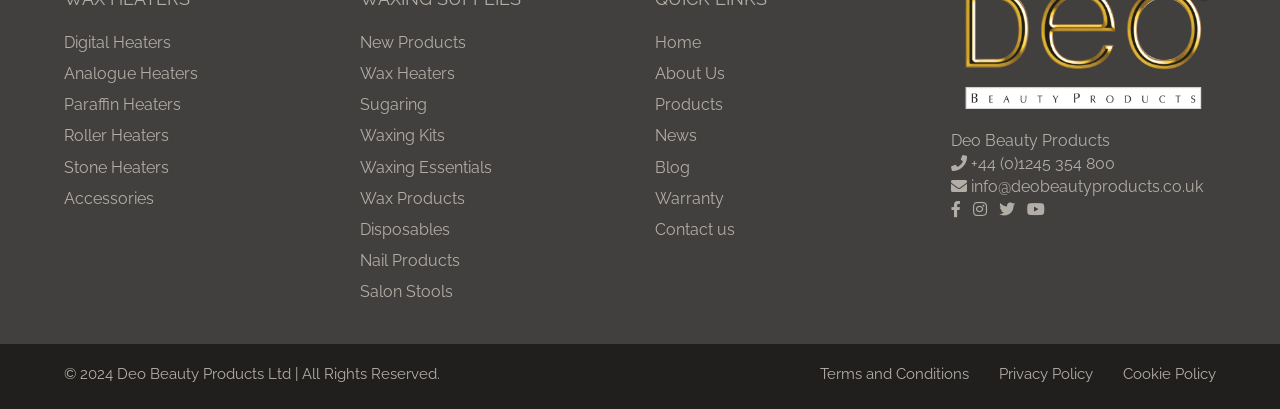Based on the image, please elaborate on the answer to the following question:
How can I contact Deo Beauty Products Ltd?

The contact information is provided at the bottom of the webpage, which includes a phone number '+44 (0)1245 354 800' and an email address 'info@deobeautyproducts.co.uk'.